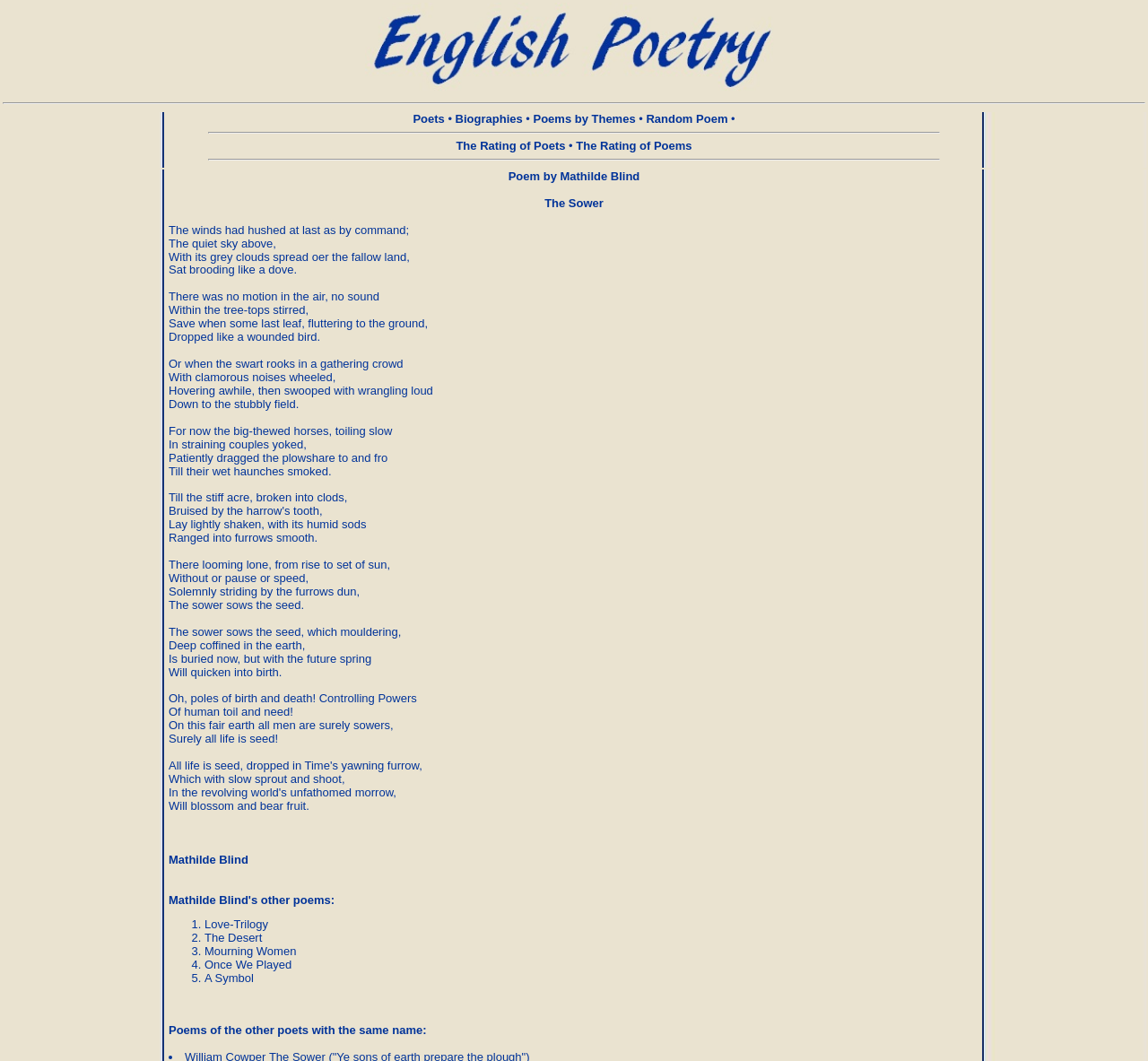What is the theme of the webpage?
Please provide a single word or phrase based on the screenshot.

English Poetry